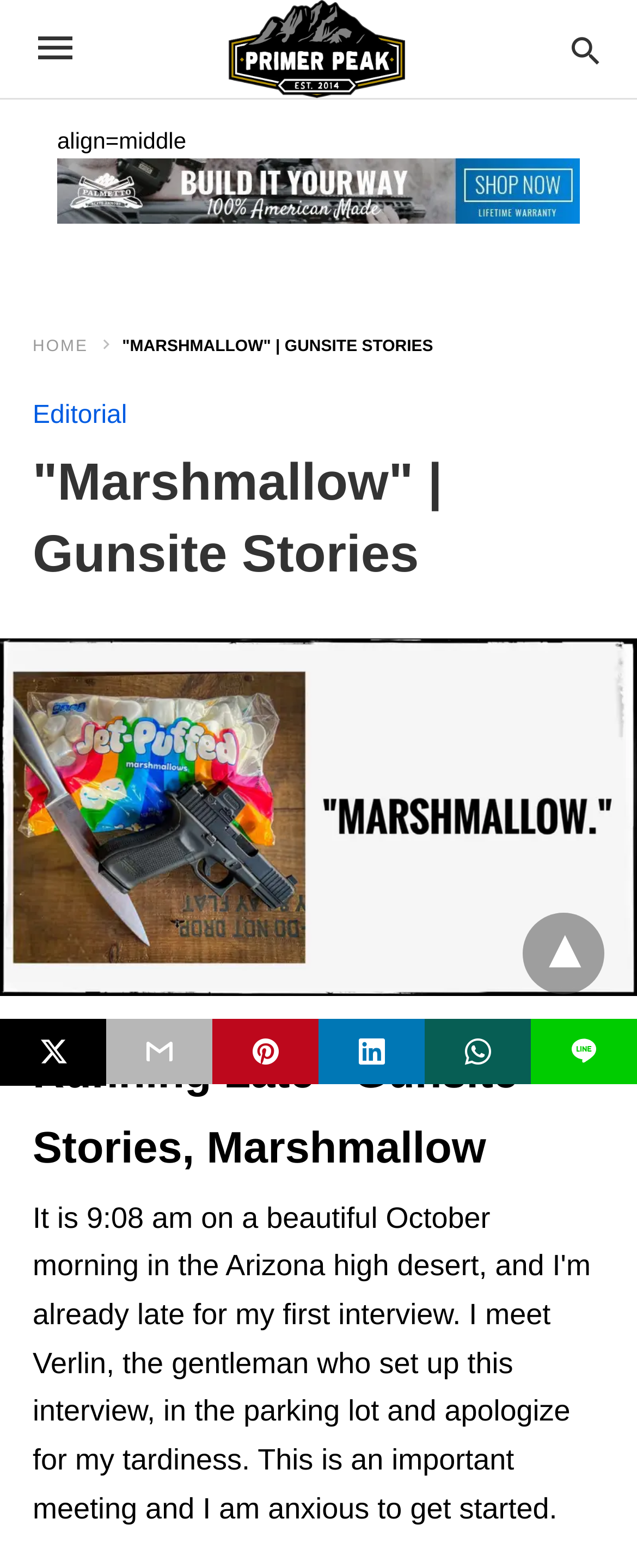Locate the bounding box coordinates of the clickable element to fulfill the following instruction: "Go to home page". Provide the coordinates as four float numbers between 0 and 1 in the format [left, top, right, bottom].

[0.051, 0.215, 0.185, 0.227]